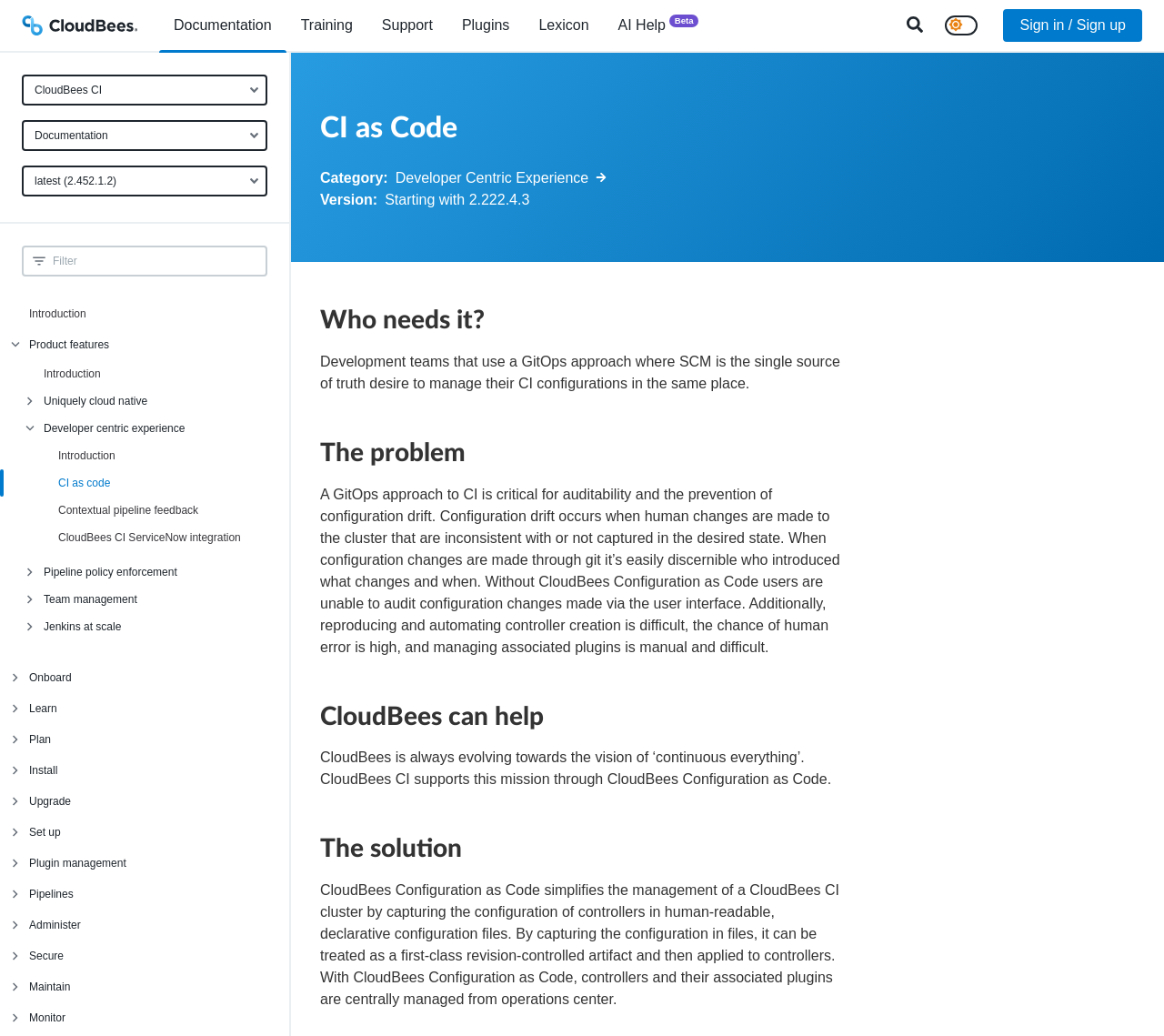Determine the bounding box coordinates for the region that must be clicked to execute the following instruction: "Sign in or sign up".

[0.862, 0.009, 0.981, 0.04]